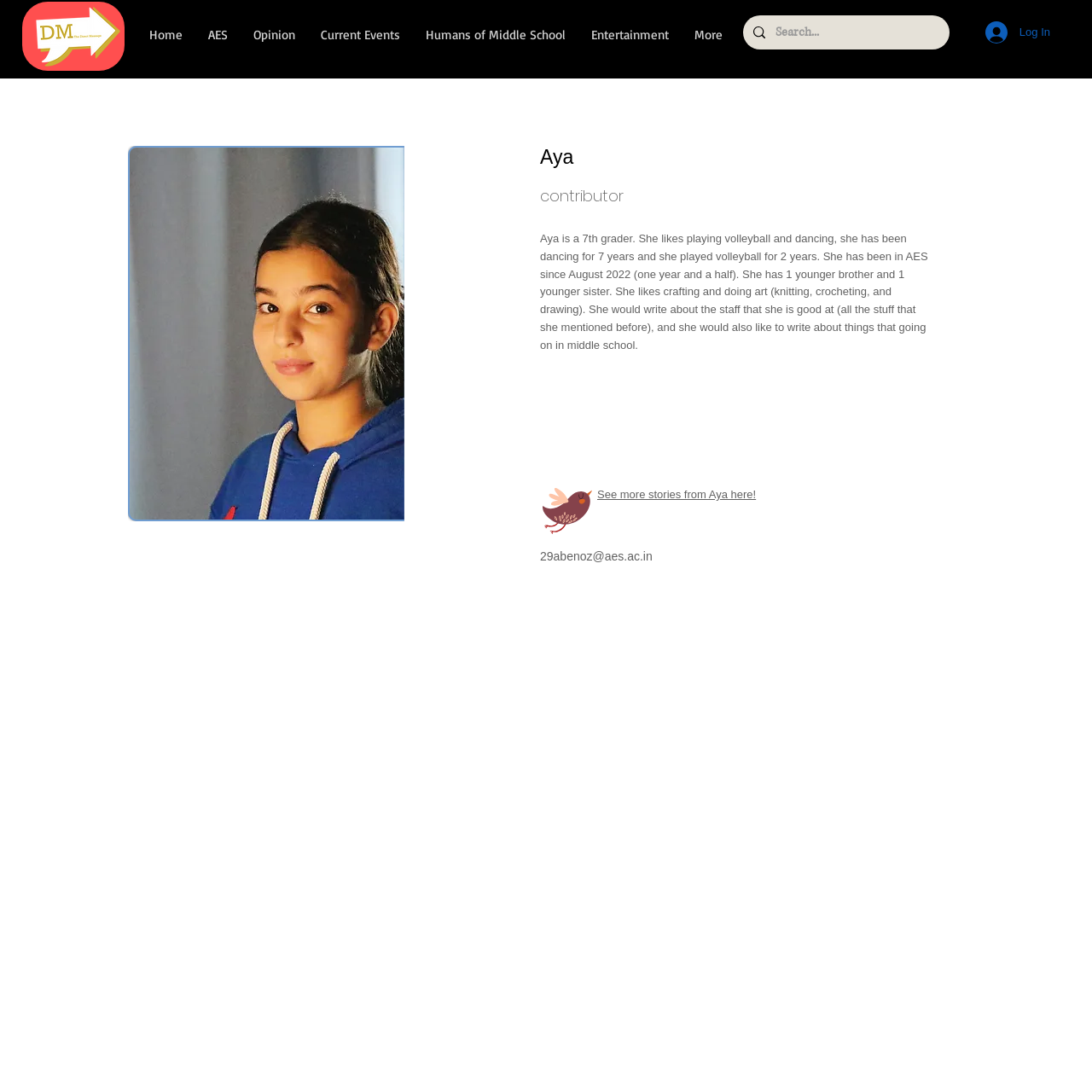Determine the bounding box coordinates of the element's region needed to click to follow the instruction: "Search for something". Provide these coordinates as four float numbers between 0 and 1, formatted as [left, top, right, bottom].

[0.71, 0.014, 0.837, 0.045]